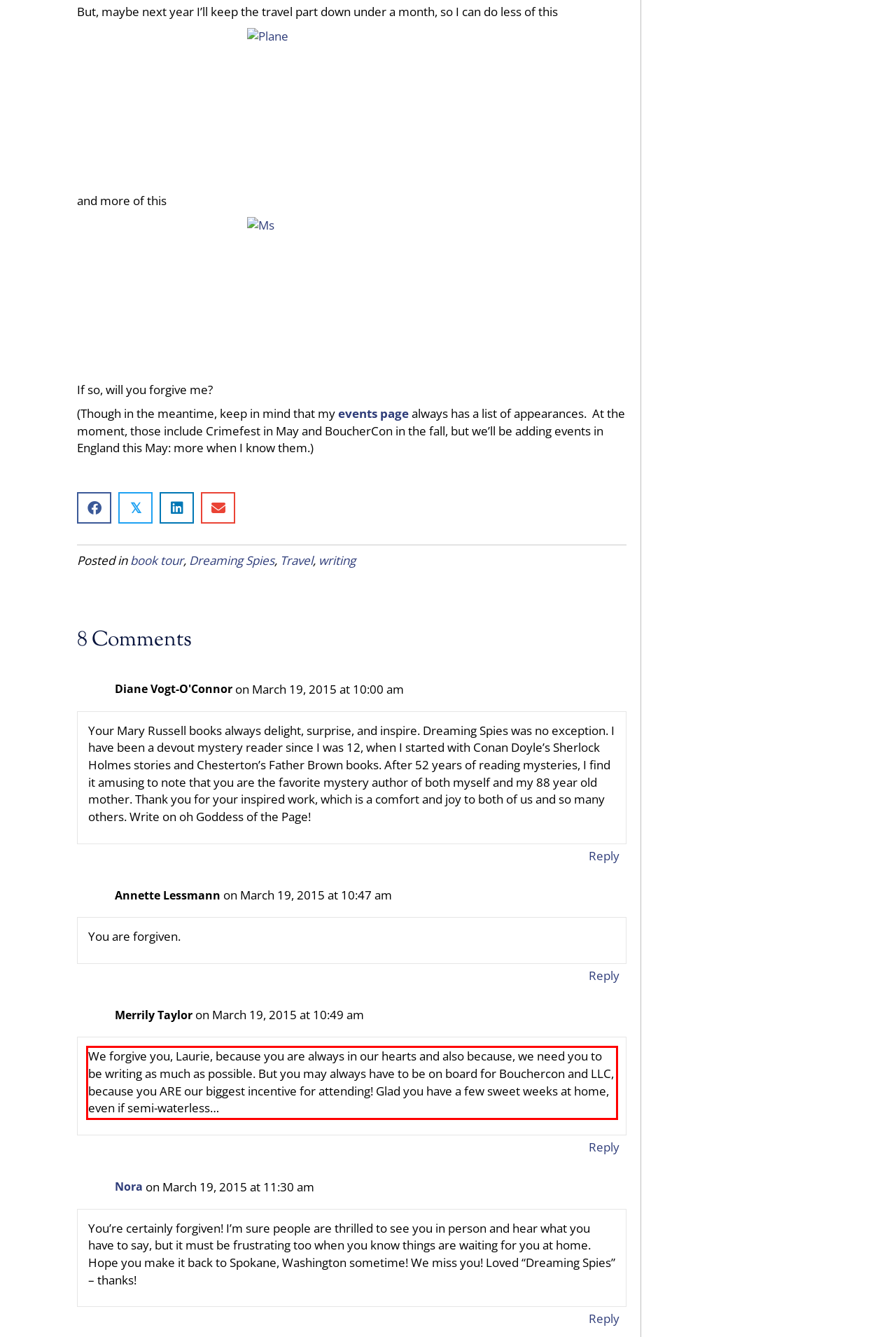Within the screenshot of the webpage, there is a red rectangle. Please recognize and generate the text content inside this red bounding box.

We forgive you, Laurie, because you are always in our hearts and also because, we need you to be writing as much as possible. But you may always have to be on board for Bouchercon and LLC, because you ARE our biggest incentive for attending! Glad you have a few sweet weeks at home, even if semi-waterless…